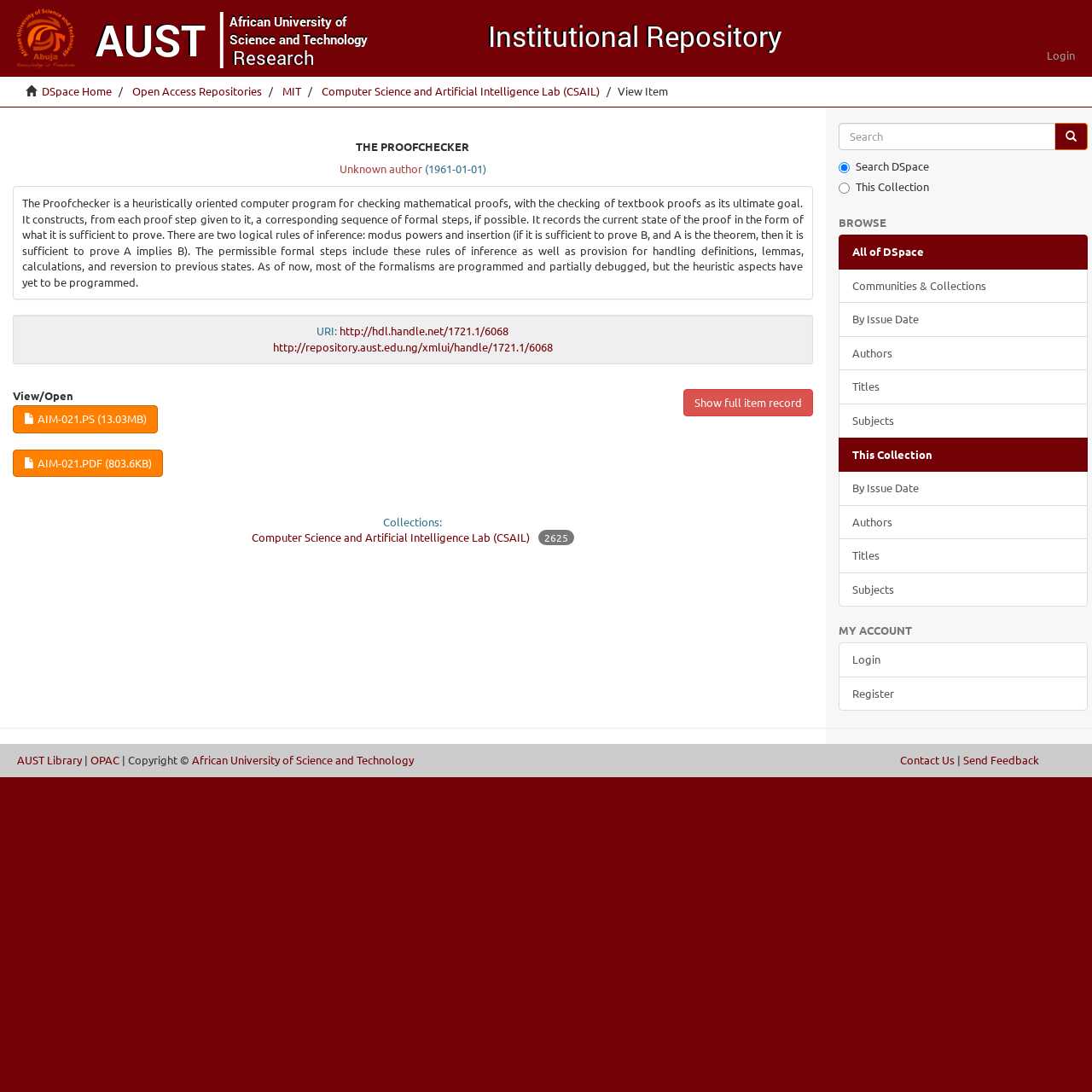Pinpoint the bounding box coordinates for the area that should be clicked to perform the following instruction: "Search for items".

[0.768, 0.112, 0.966, 0.137]